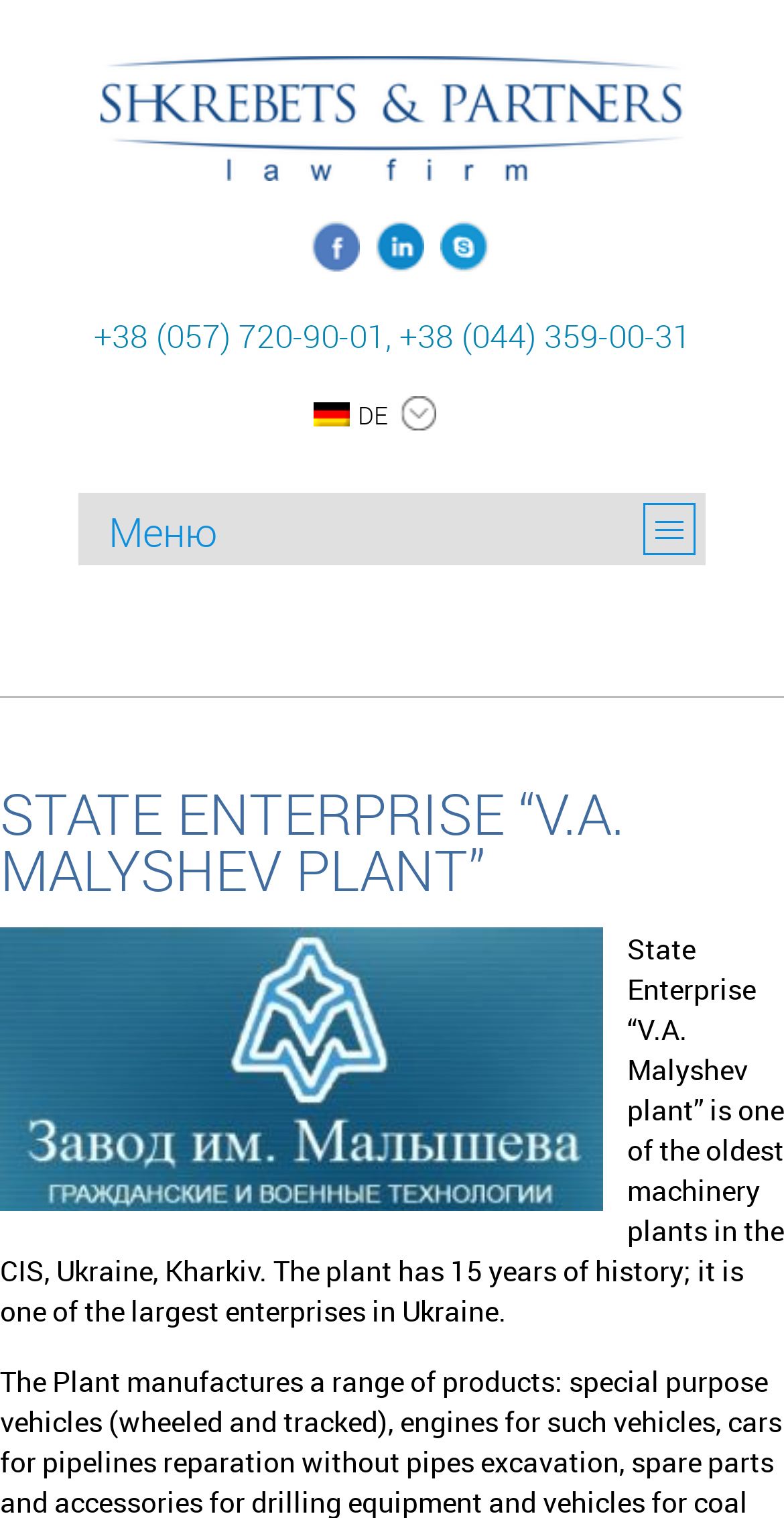Illustrate the webpage's structure and main components comprehensively.

The webpage is about State Enterprise "V.A. Malyshev plant" and has a prominent logo of "Шкребець&Партнері" at the top, which is an image accompanied by a link. Below the logo, there are four links arranged horizontally, with no text description. 

To the right of the logo, there is a phone number "+38 (057) 720-90-01" and another phone number "+38 (044) 359-00-31" to its right. 

The menu is located at the top-middle of the page, indicated by the text "Меню". 

Further down, there is a language selection option "DE" at the top-right corner. 

The main content of the page is headed by a title "STATE ENTERPRISE “V.A. MALYSHEV PLANT”" in a large font, followed by a paragraph describing the enterprise as one of the oldest machinery plants in the CIS, Ukraine, Kharkiv, with 15 years of history and being one of the largest enterprises in Ukraine.